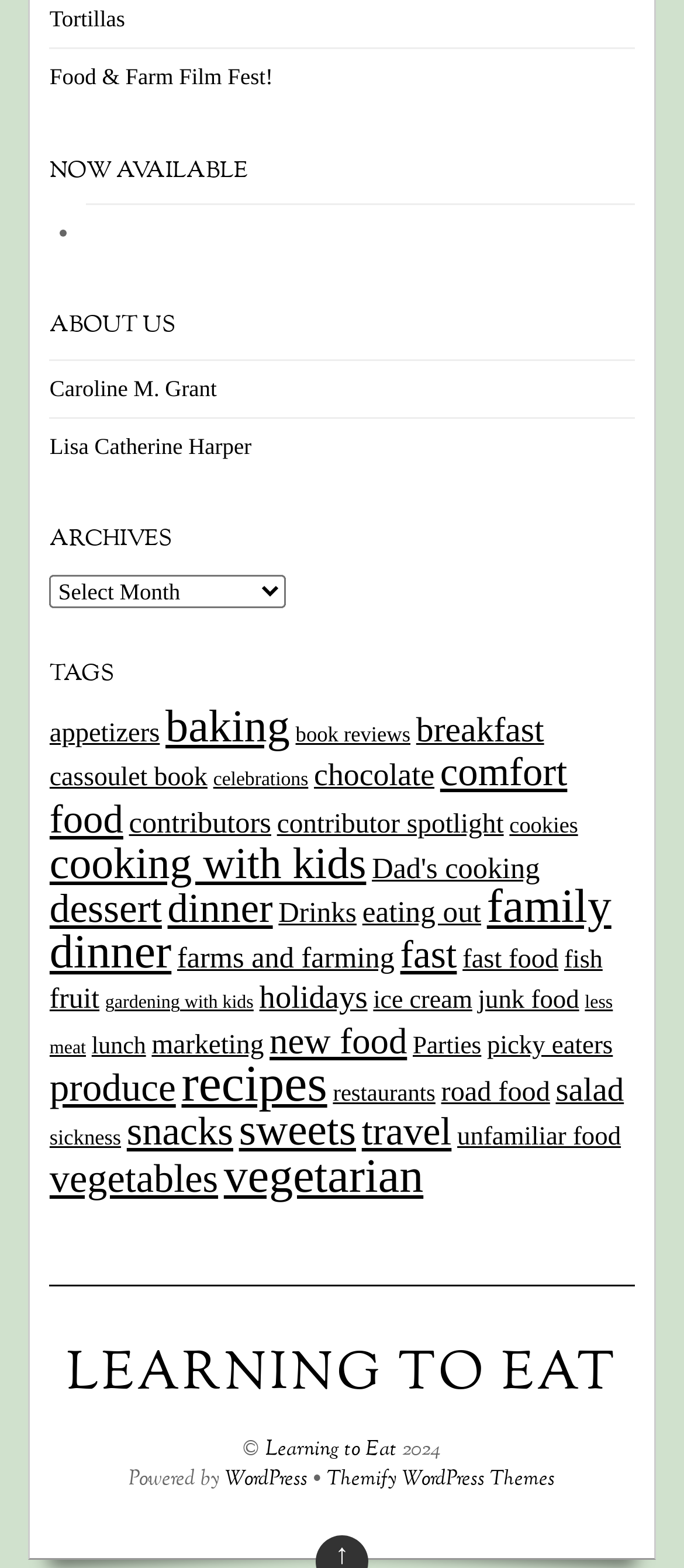How many links are under the 'TAGS' heading?
Give a thorough and detailed response to the question.

Under the 'TAGS' heading, there are 30 links listed, including 'appetizers (21 items)', 'baking (120 items)', 'book reviews (12 items)', and so on, which are all categorized under the 'TAGS' section.